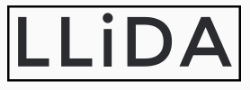What is the aesthetic of the LLIDA logo?
Based on the image, answer the question with as much detail as possible.

The caption describes the LLIDA logo as having a clean and modern aesthetic, which is achieved through the use of bold, uppercase typography to highlight the letters 'LLIDA'.